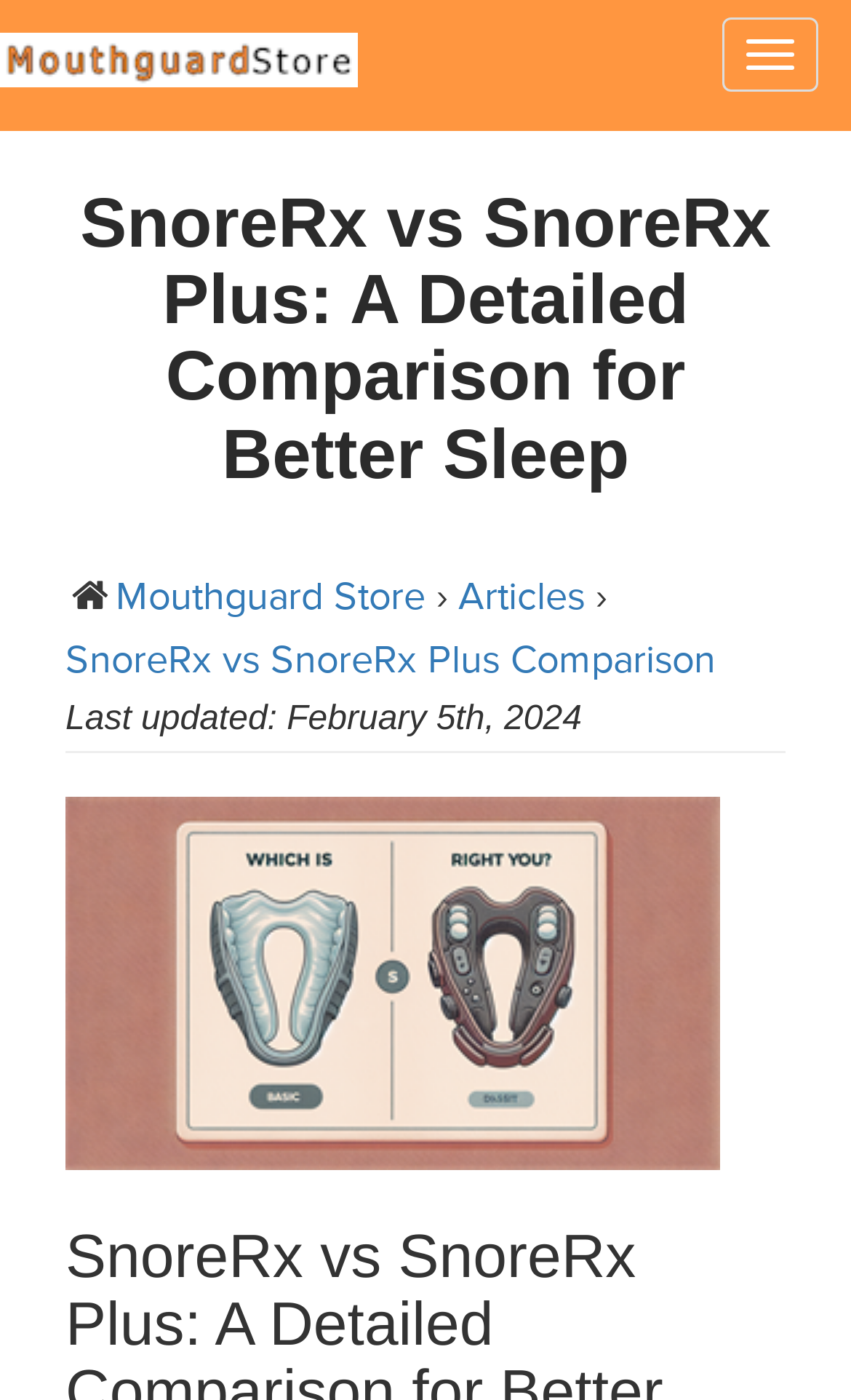Answer succinctly with a single word or phrase:
What is the date of the last update?

February 5th, 2024